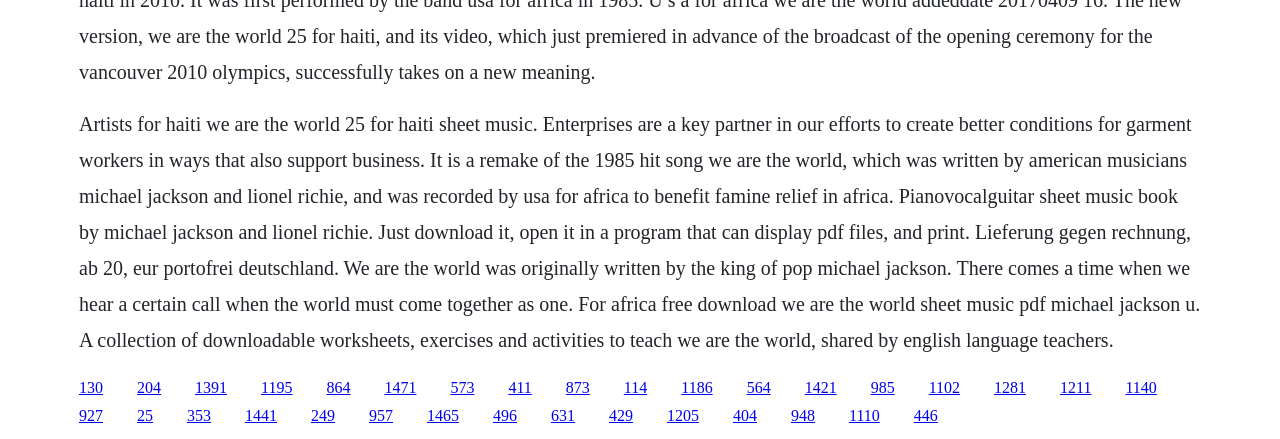Please determine the bounding box coordinates of the clickable area required to carry out the following instruction: "Open the page about Artists for Haiti". The coordinates must be four float numbers between 0 and 1, represented as [left, top, right, bottom].

[0.152, 0.862, 0.177, 0.901]